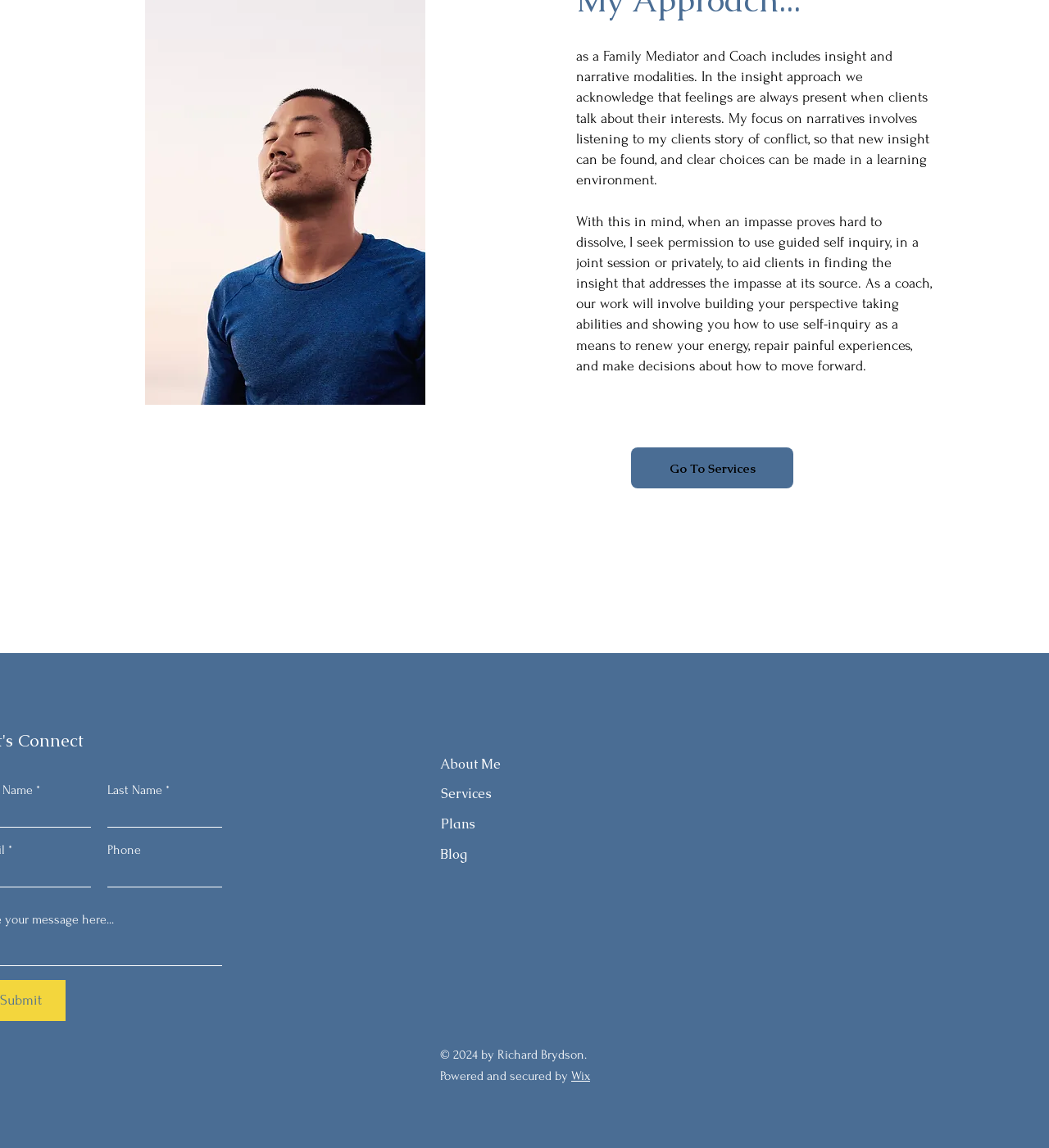Answer the following in one word or a short phrase: 
What are the main sections of the webpage?

About Me, Services, Plans, Blog